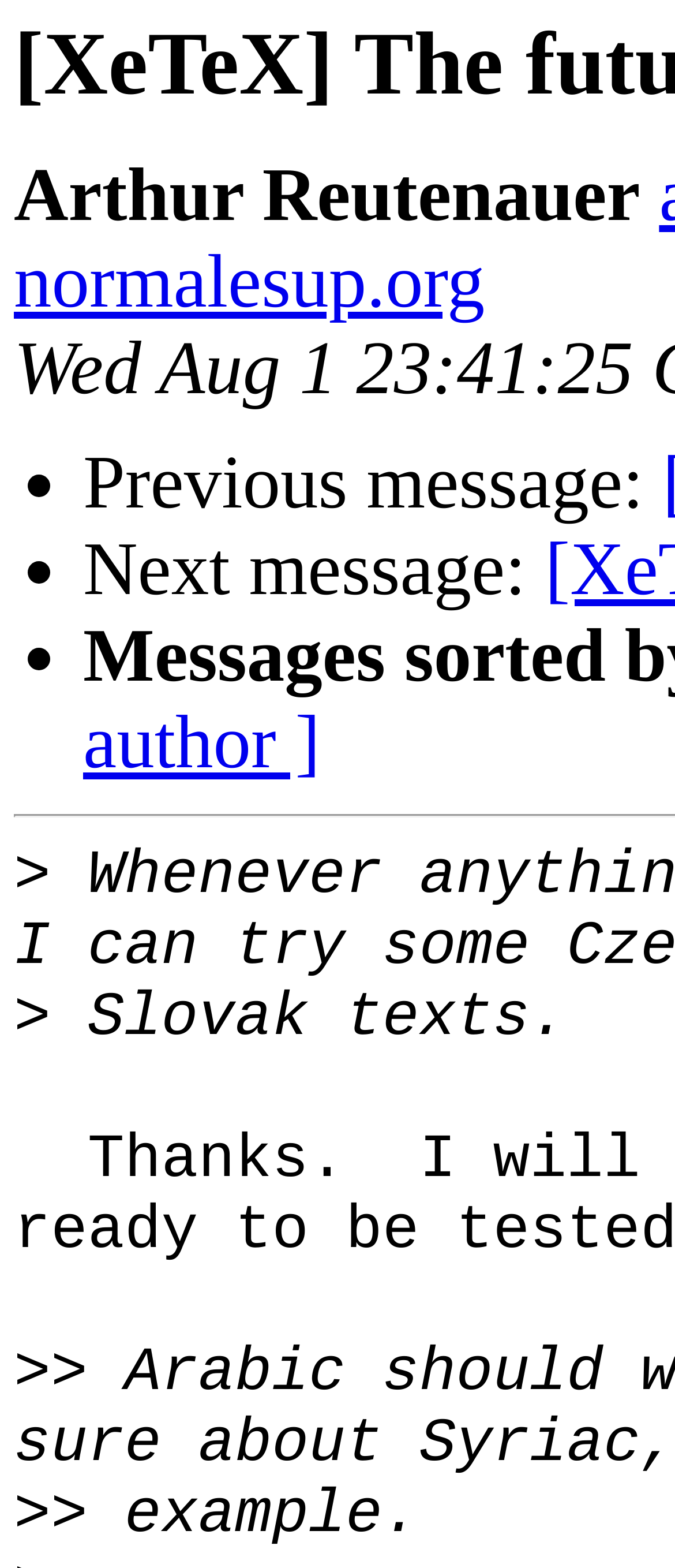Produce a meticulous description of the webpage.

The webpage appears to be a discussion forum or mailing list archive, with a focus on the topic of XeTeX. At the top, there is a header with the title "[XeTeX] The future of XeTeX". Below the title, the author's name "Arthur Reutenauer" is displayed prominently.

The main content of the page is a list of messages, each marked with a bullet point (•). The first message is labeled "Previous message:", and the second message is labeled "Next message:". There are three messages in total, each with a bullet point and a brief description.

To the right of the message list, there is a navigation section with two arrows, ">" and ">>", which likely allow users to navigate through the message thread.

The first message contains the text "Slovak texts.", and the second message contains the text "example.". These messages appear to be brief comments or replies in the discussion.

Overall, the webpage has a simple and functional design, with a clear focus on displaying the discussion thread and allowing users to navigate through the messages.